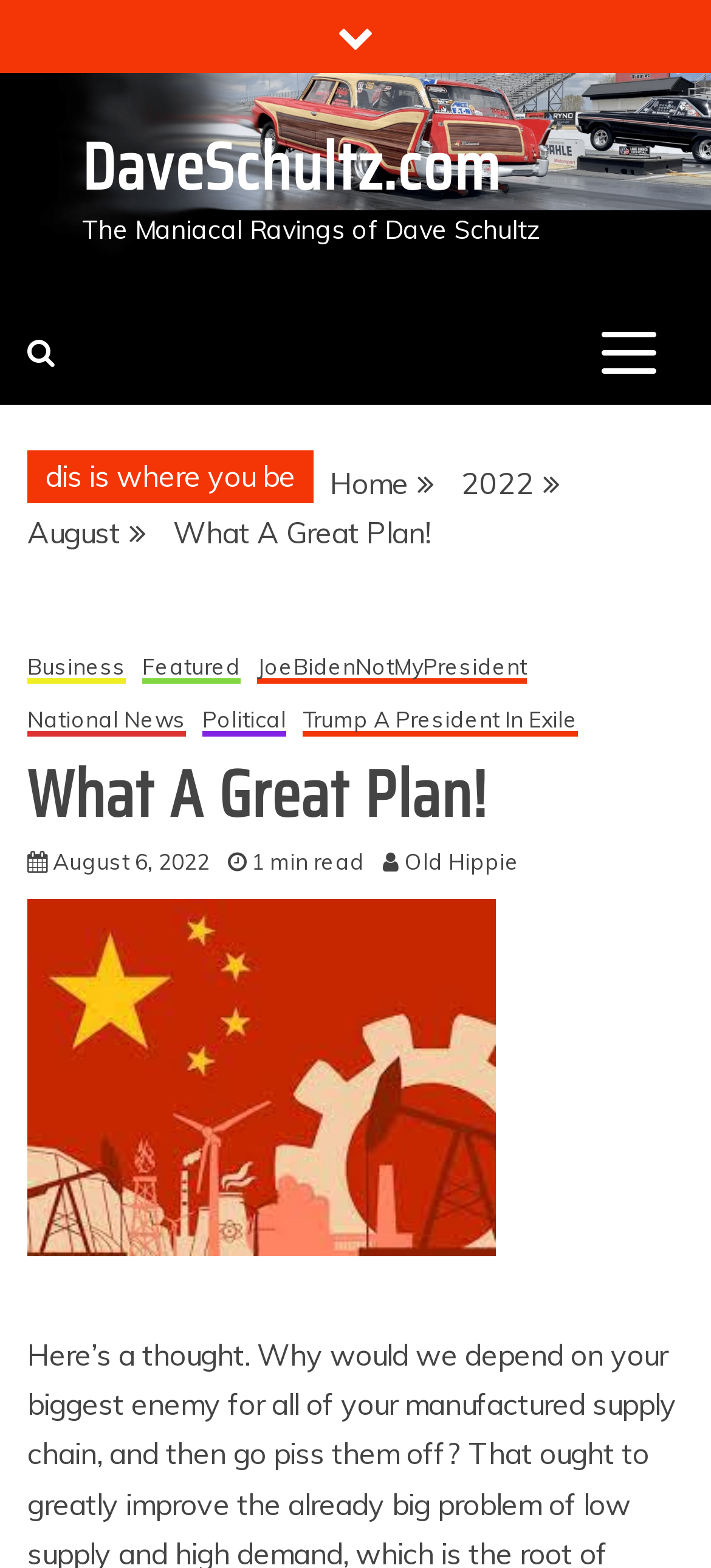What is the category of the post 'What A Great Plan!'?
Carefully examine the image and provide a detailed answer to the question.

I found the answer by navigating to the navigation element 'Breadcrumbs' and then to the link 'What A Great Plan!' which is under the category 'Political'.